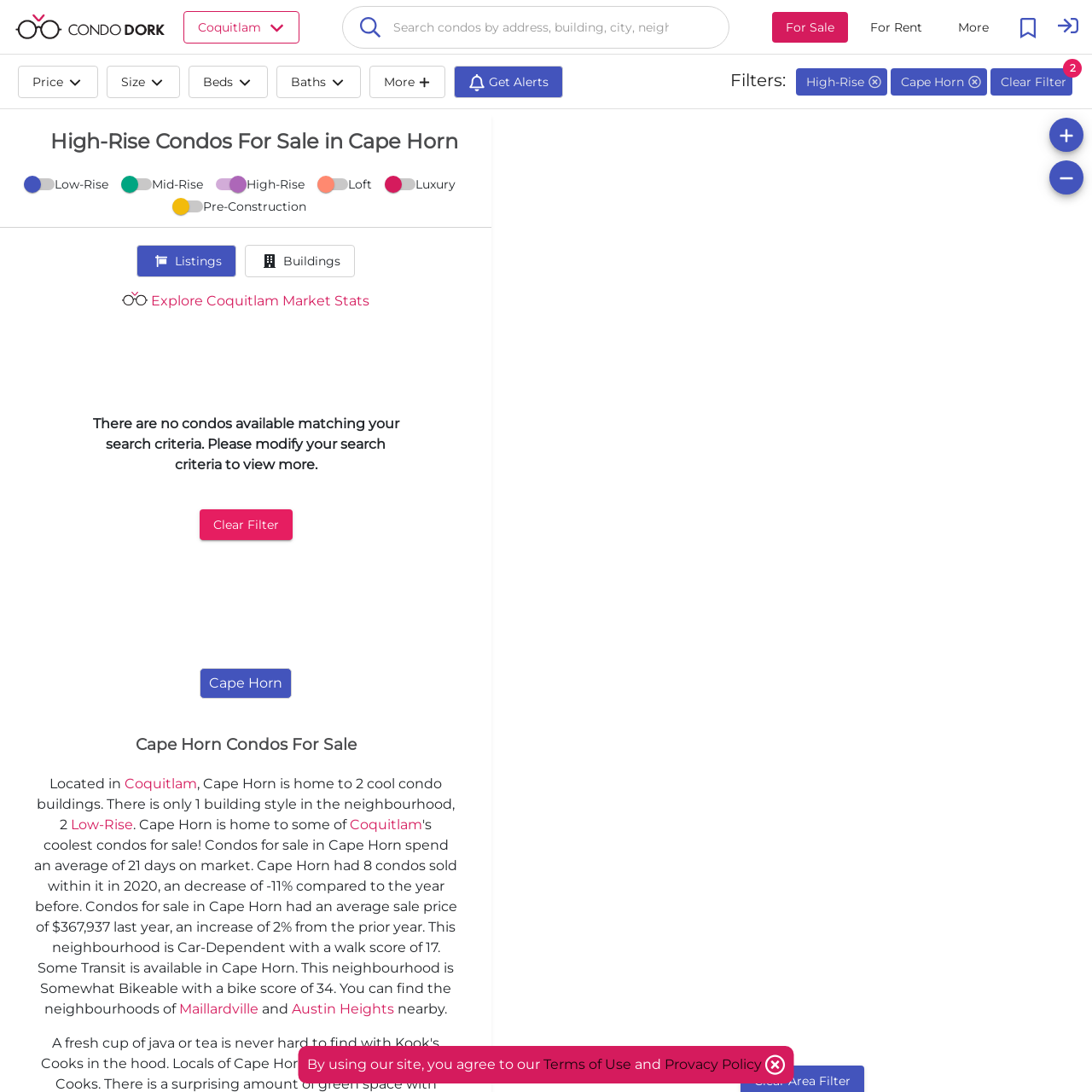Find the bounding box coordinates of the element's region that should be clicked in order to follow the given instruction: "Search condos by address". The coordinates should consist of four float numbers between 0 and 1, i.e., [left, top, right, bottom].

[0.313, 0.005, 0.668, 0.044]